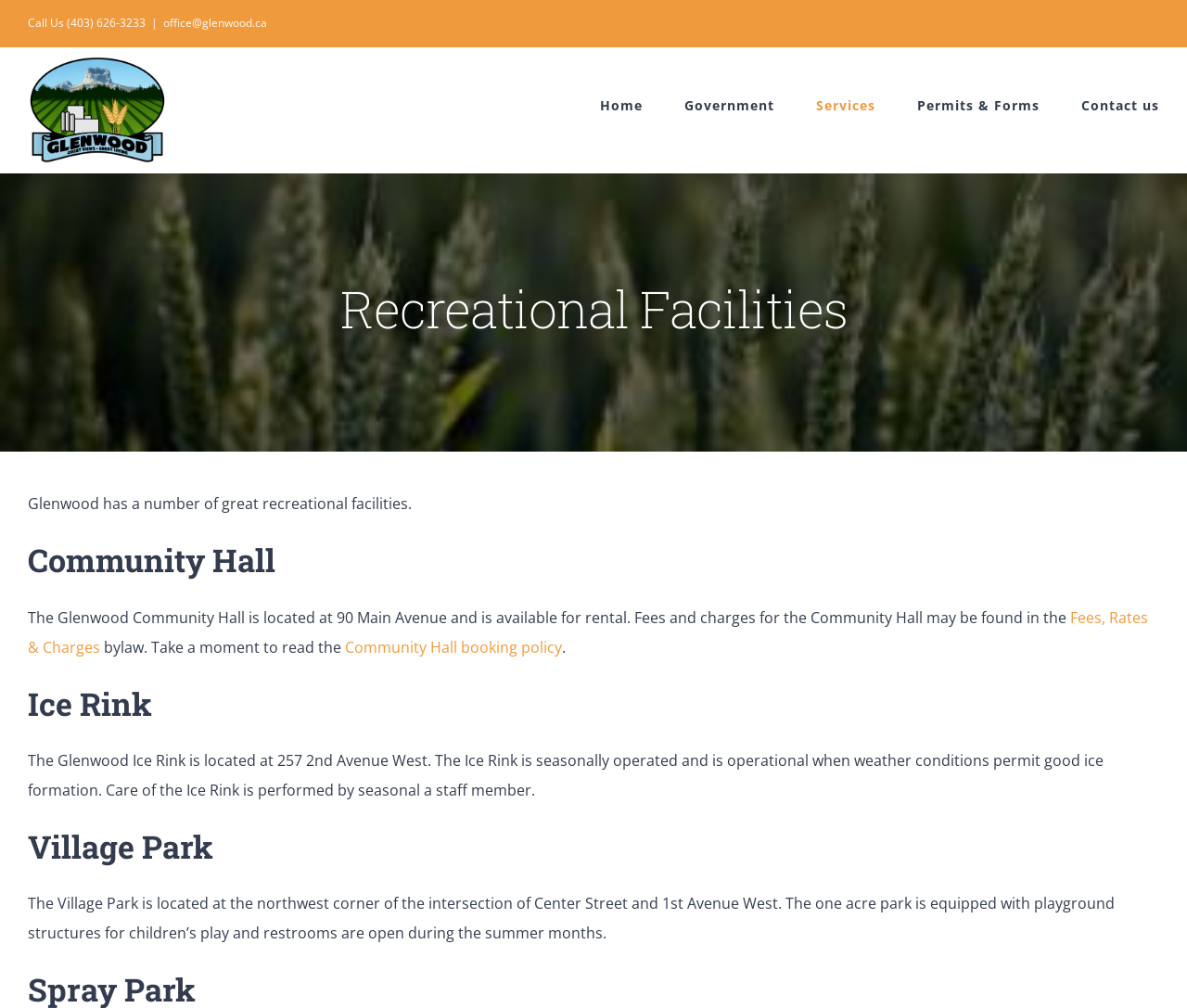Determine the bounding box coordinates for the area that needs to be clicked to fulfill this task: "Visit the Village of Glenwood homepage". The coordinates must be given as four float numbers between 0 and 1, i.e., [left, top, right, bottom].

[0.023, 0.056, 0.141, 0.162]